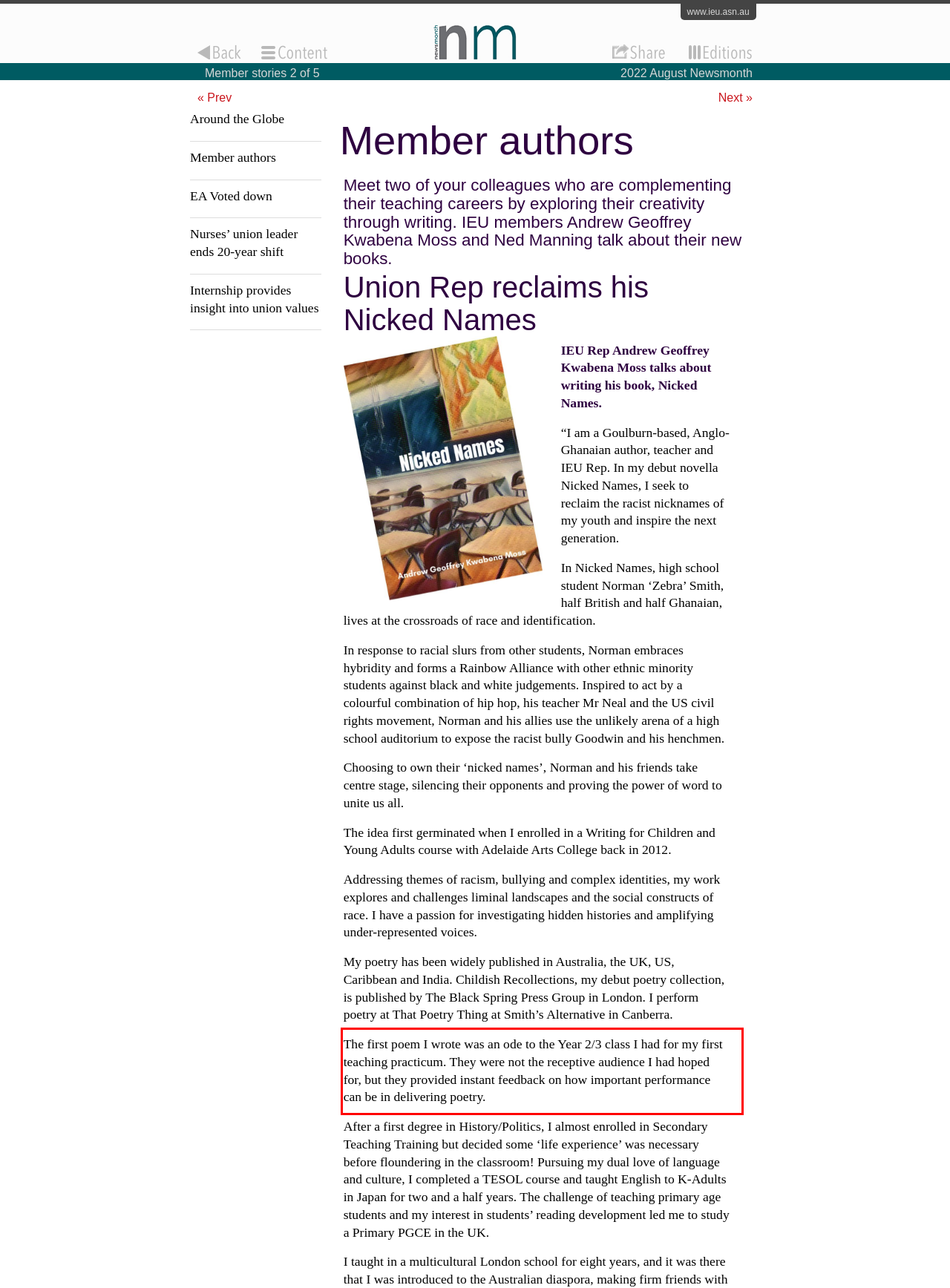Analyze the screenshot of a webpage where a red rectangle is bounding a UI element. Extract and generate the text content within this red bounding box.

The first poem I wrote was an ode to the Year 2/3 class I had for my first teaching practicum. They were not the receptive audience I had hoped for, but they provided instant feedback on how important performance can be in delivering poetry.